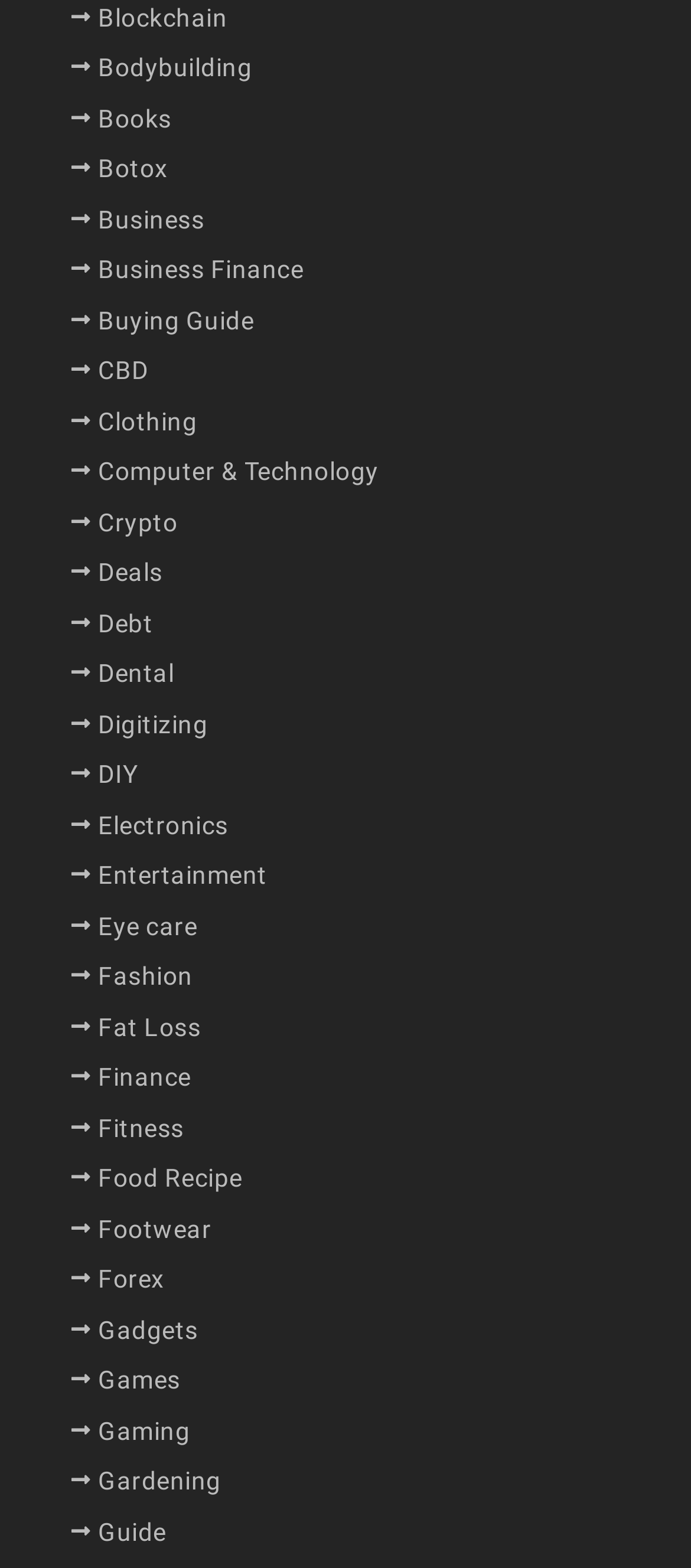Specify the bounding box coordinates of the element's area that should be clicked to execute the given instruction: "Go to Business Finance". The coordinates should be four float numbers between 0 and 1, i.e., [left, top, right, bottom].

[0.142, 0.159, 0.44, 0.186]